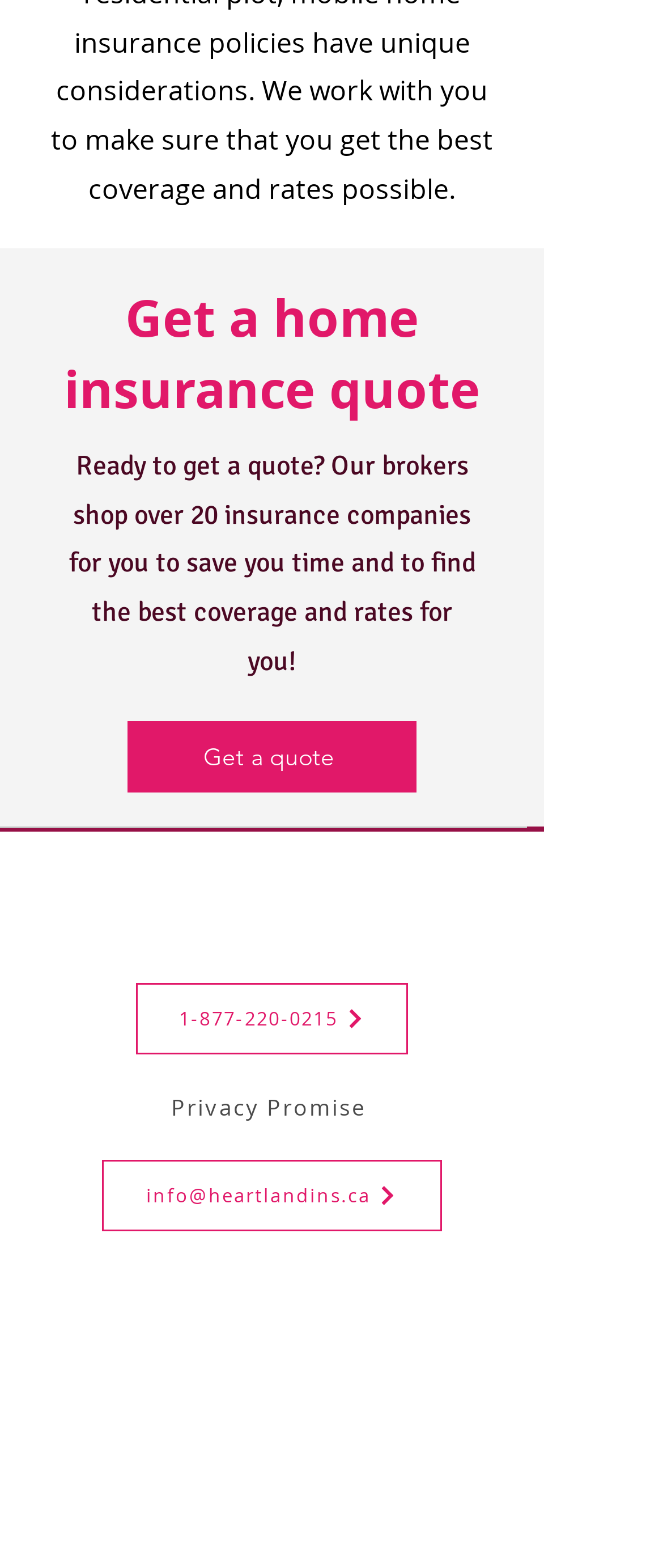Provide the bounding box coordinates in the format (top-left x, top-left y, bottom-right x, bottom-right y). All values are floating point numbers between 0 and 1. Determine the bounding box coordinate of the UI element described as: Sep

None